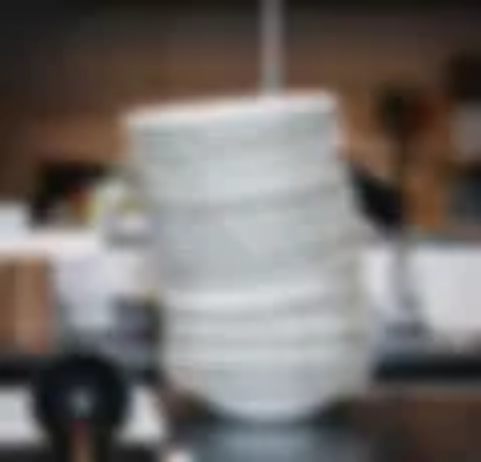Create an extensive caption that includes all significant details of the image.

The image features a stack of white plates, elegantly arranged in a slightly tilted position, showcasing their smooth and shiny surfaces. The background hints at a kitchen environment, providing a warm and inviting atmosphere. Soft lighting enhances the visual appeal, creating a subtle play of shadows that adds depth to the scene. The plates appear to be made of ceramic or porcelain, with a minimalist style that suggests they could be used for both everyday dining and special occasions. This composition emphasizes both functionality and aesthetic, making it a charming representation of dining ware.